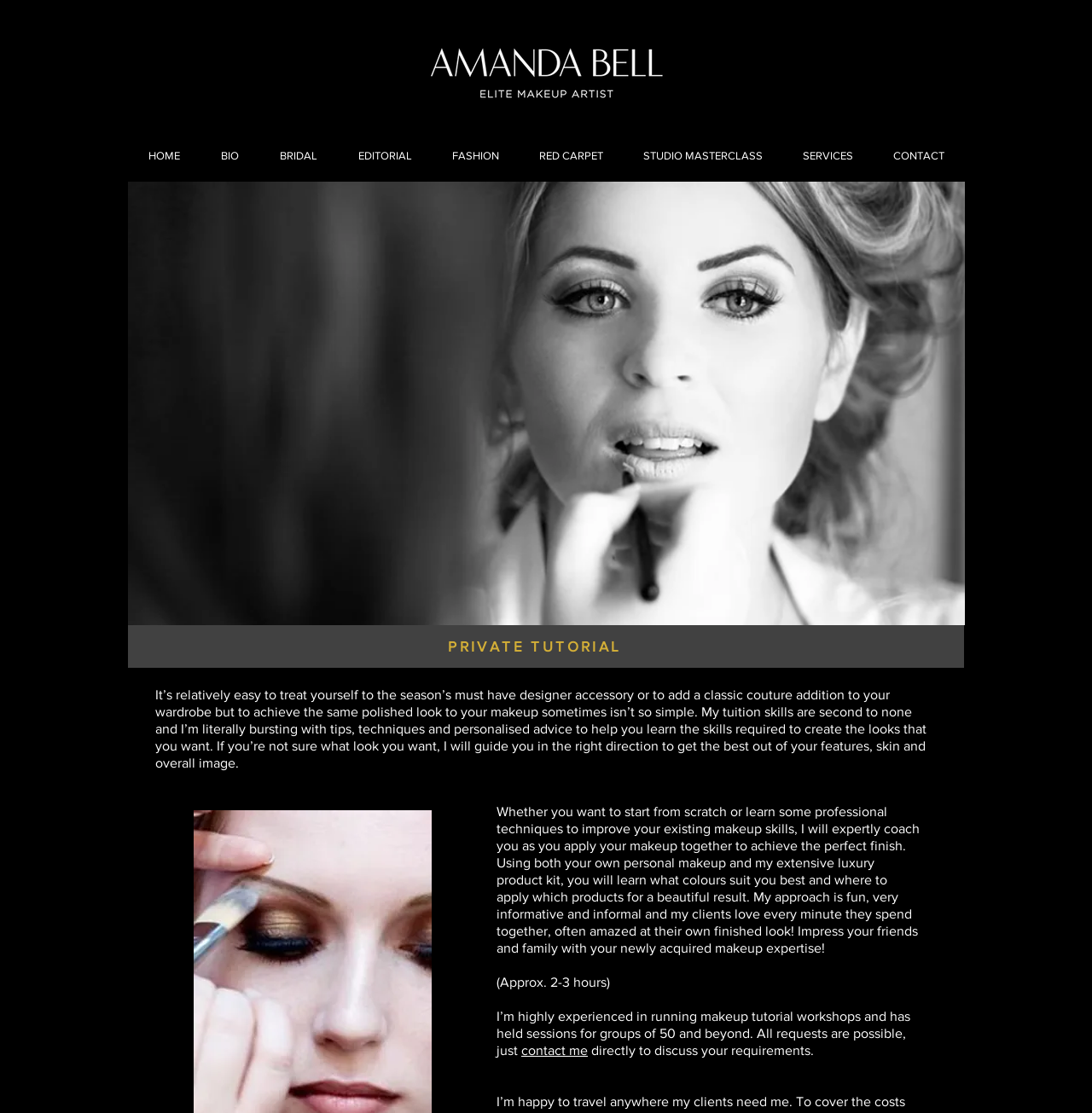Detail the various sections and features of the webpage.

The webpage is about Amanda Bell's private tutorial services for makeup. At the top, there is a navigation menu with 9 links: HOME, BIO, BRIDAL, EDITORIAL, FASHION, RED CARPET, STUDIO MASTERCLASS, SERVICES, and CONTACT. 

Below the navigation menu, there is a large block of text that describes Amanda Bell's makeup tuition skills and services. The text explains that she can help individuals learn makeup skills to achieve a polished look, and that she provides personalized advice and guidance. 

Further down, there is another block of text that describes the private tutorial process, where Amanda Bell coaches clients as they apply their makeup together to achieve a perfect finish. This text also mentions that the approach is fun, informative, and informal.

Next to this text, there is a smaller text that indicates the duration of the private tutorial, which is approximately 2-3 hours. 

Below this, there is a text that describes Amanda Bell's experience in running makeup tutorial workshops for large groups, and an invitation to contact her directly to discuss specific requirements. This invitation includes a link to contact her.

At the top left of the page, there is a heading that reads "PRIVATE TUTORIAL".